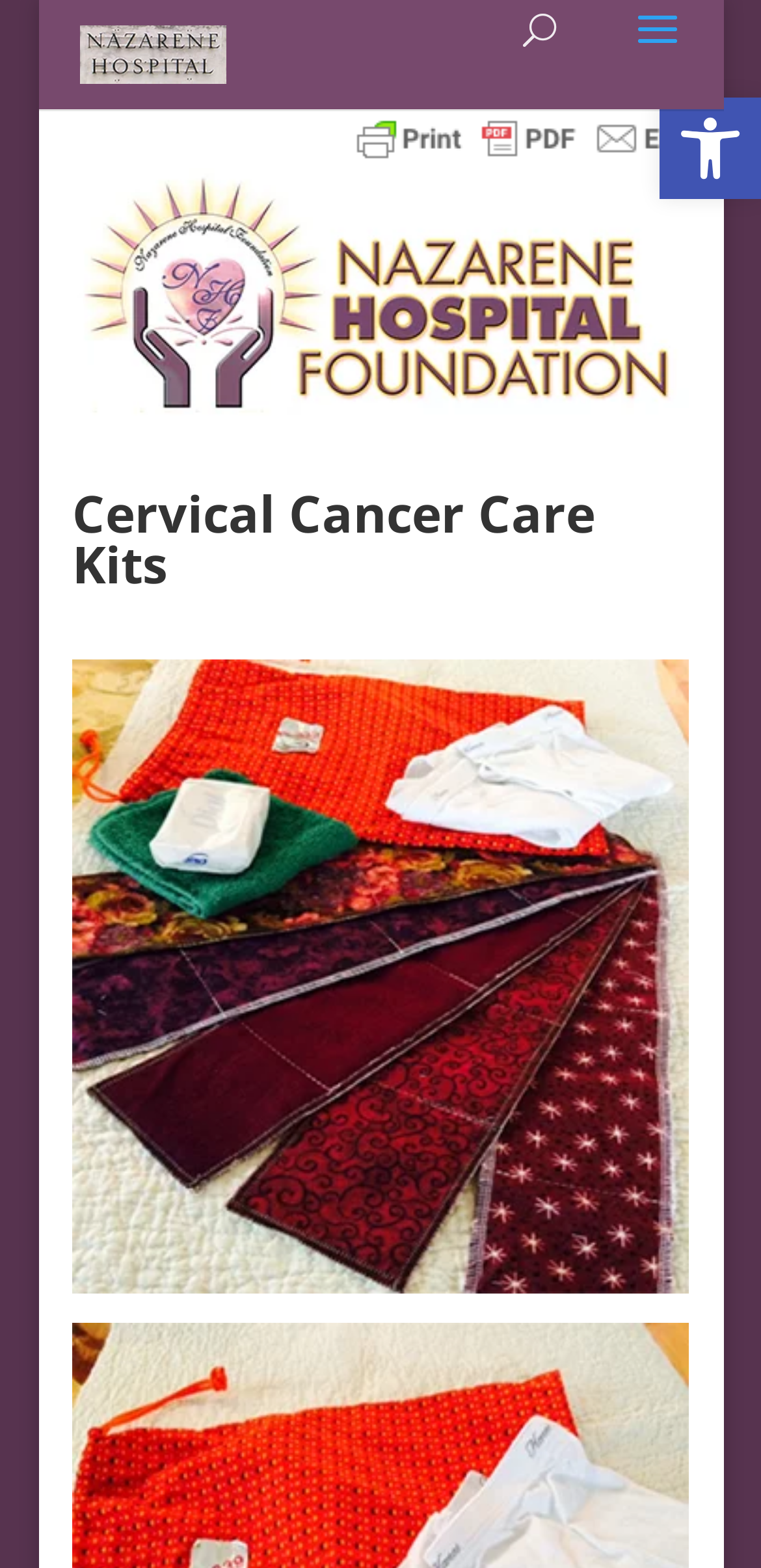What is the purpose of the 'Open toolbar Accessibility Tools' button?
Refer to the image and provide a detailed answer to the question.

The 'Open toolbar Accessibility Tools' button is likely used to open a toolbar that provides accessibility tools or features to assist users with disabilities, as suggested by the text of the button and its position on the webpage.